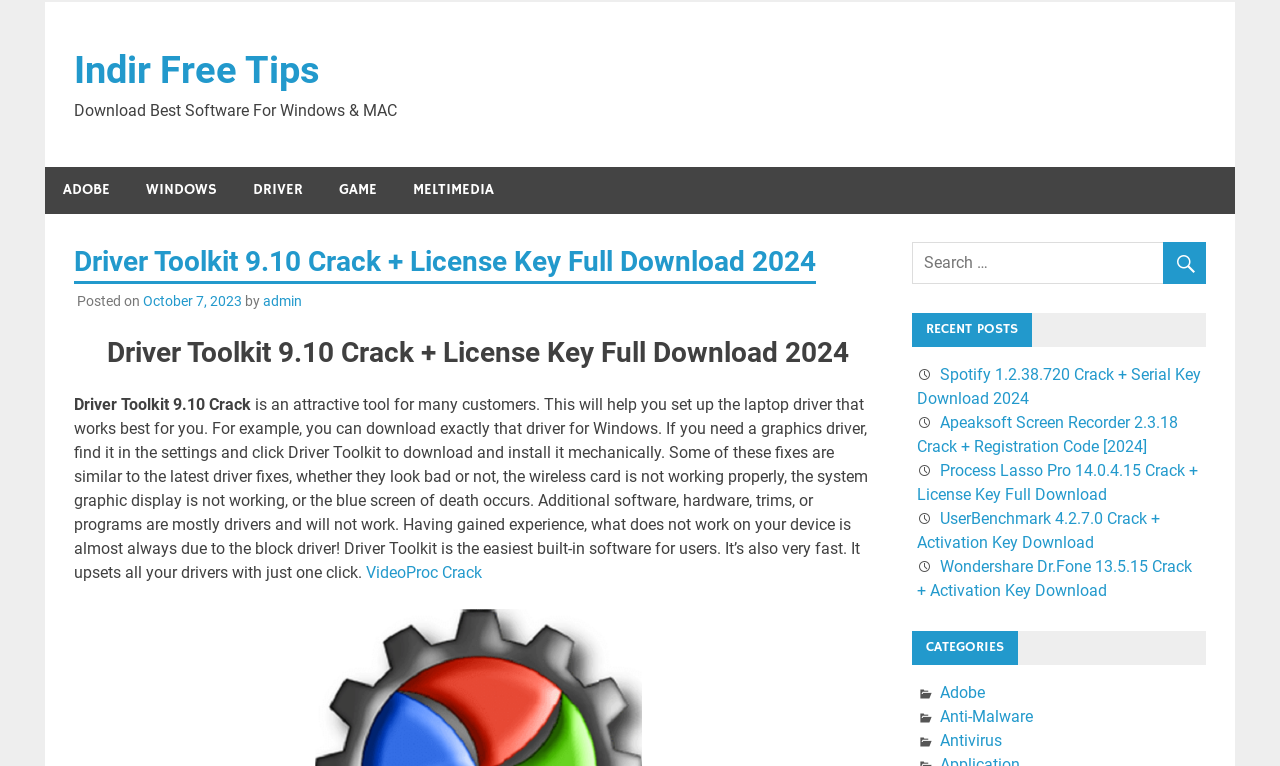What type of software is Driver Toolkit?
Using the image as a reference, give a one-word or short phrase answer.

Built-in software